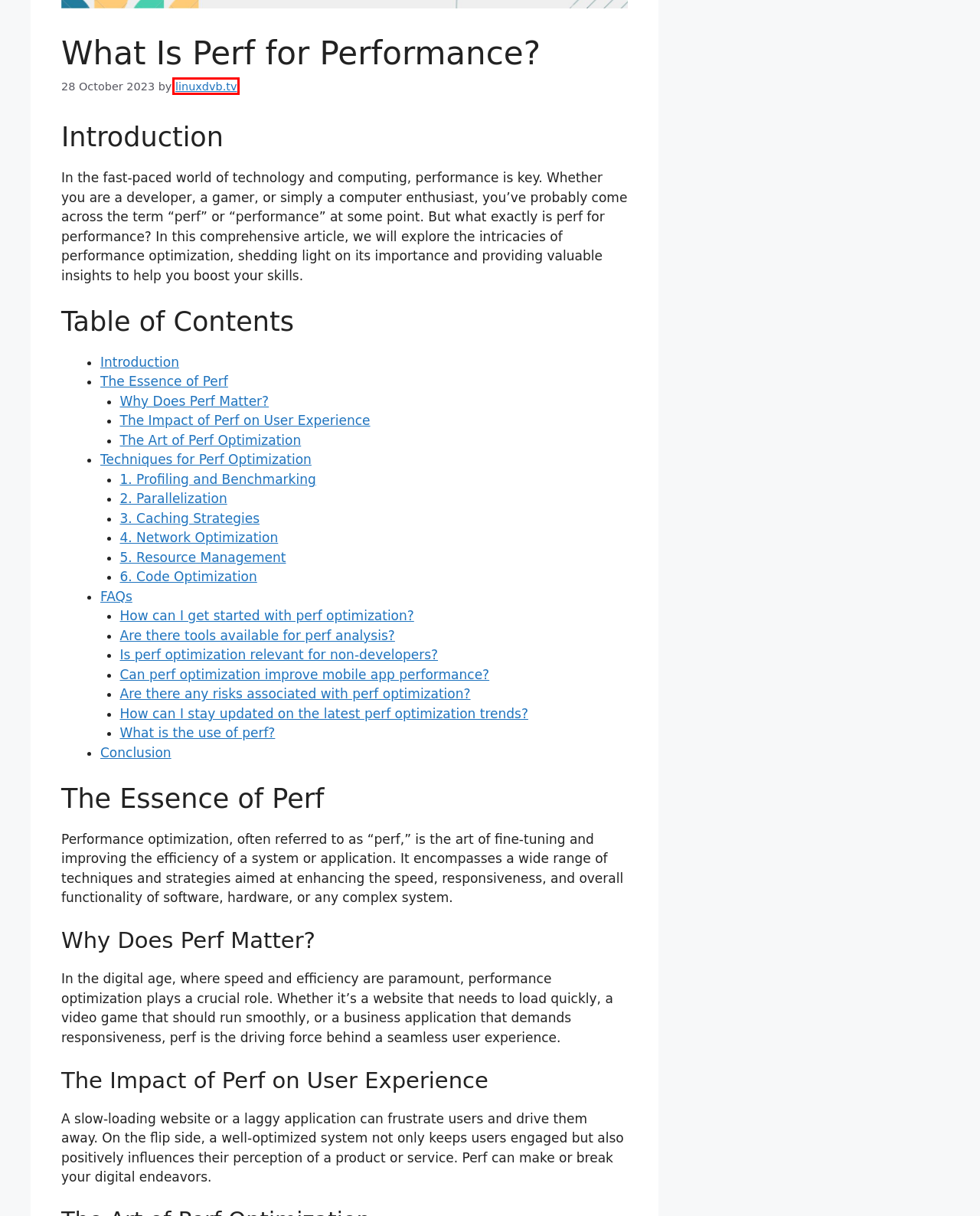Look at the screenshot of a webpage where a red bounding box surrounds a UI element. Your task is to select the best-matching webpage description for the new webpage after you click the element within the bounding box. The available options are:
A. Downloads - Linuxdvb
B. Guides - Linuxdvb
C. Documentation - Linuxdvb
D. How Much Do Linux Administrators Make? - Linuxdvb
E. Blog - Linuxdvb
F. Alternate DVB-s driver - Linuxdvb
G. Perf for Performance - Linuxdvb
H. linuxdvb.tv - Linuxdvb

H